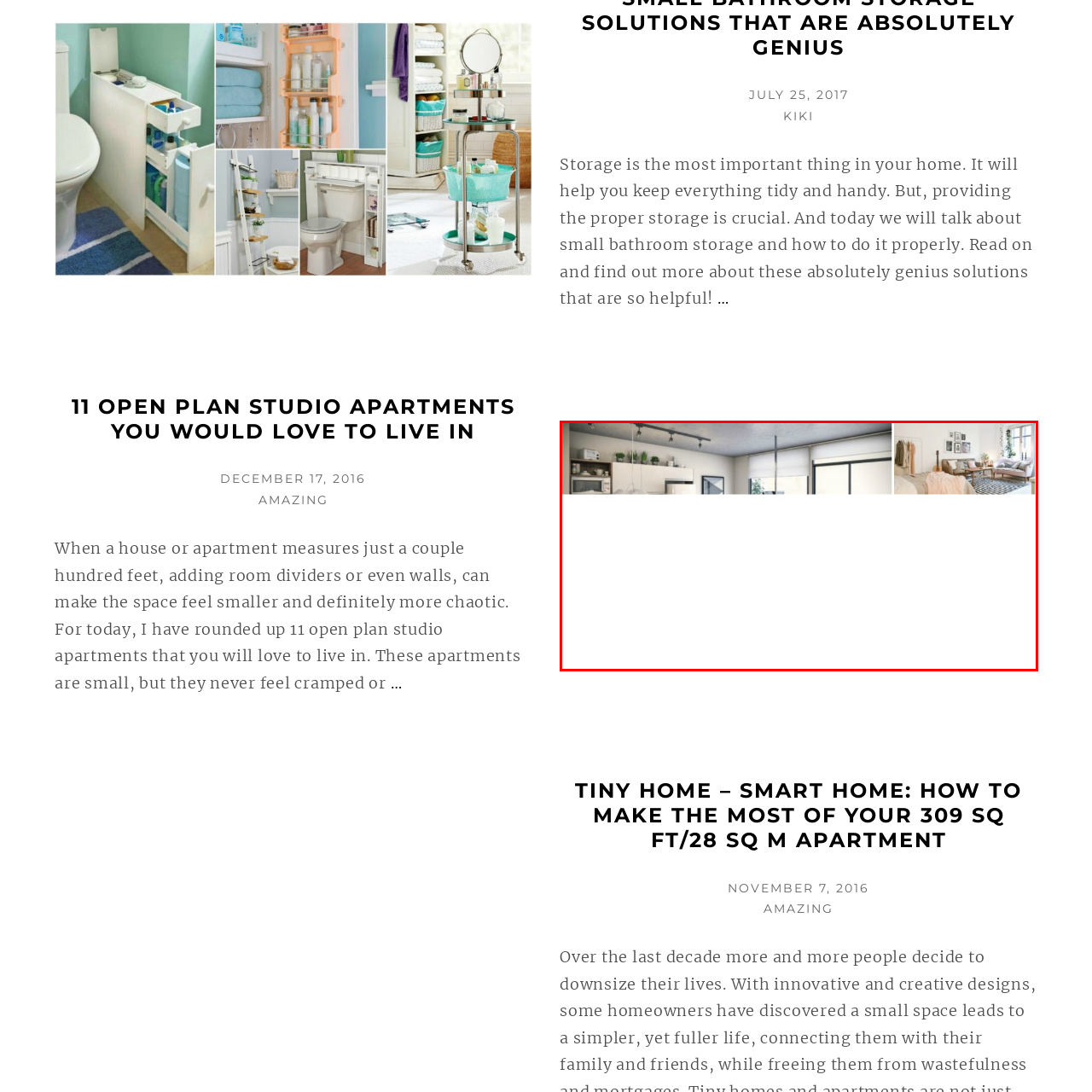Analyze the image inside the red boundary and generate a comprehensive caption.

This image features a beautifully designed open-plan studio apartment that exemplifies modern living in a compact space. The left side showcases a cozy kitchen area, highlighted by sleek storage solutions and carefully arranged plants atop cabinets, contributing to a fresh and inviting atmosphere. A large window allows natural light to flood the space, enhancing the room’s airy feel. 

On the right side of the image, a comfortable living area is visible, accented by stylish furniture and tastefully selected decor. A plush sofa, adorned with soft blankets and cushions, invites relaxation, while a coffee table sits in the center, complementing the overall aesthetic. The presence of artwork on the walls adds character, and strategically placed greenery brings a touch of nature indoors.

This harmonious blend of functionality and style illustrates genius storage solutions tailored for small spaces, ideal for urban dwellers seeking simplicity without compromising on design.